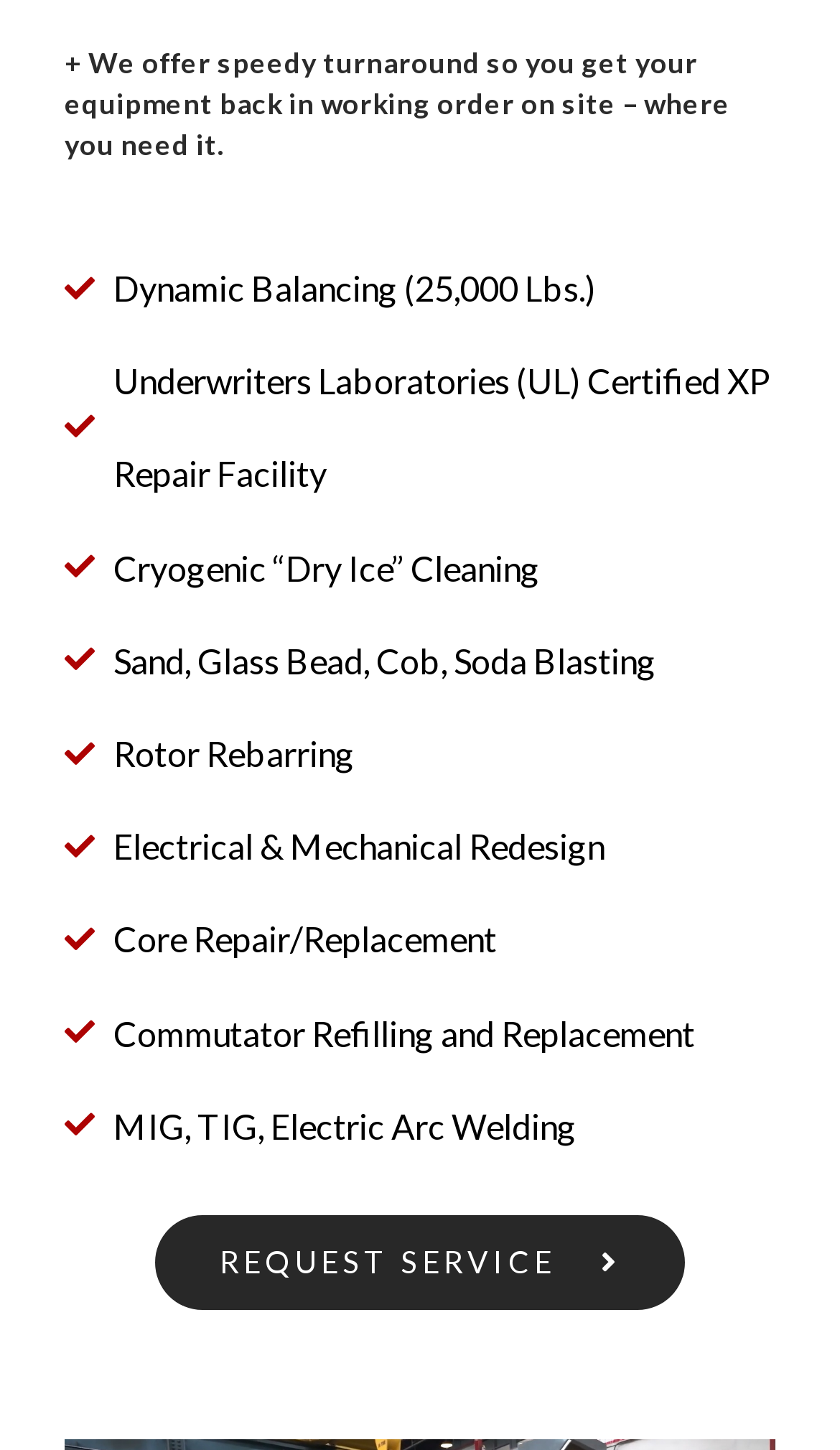Consider the image and give a detailed and elaborate answer to the question: 
What is the purpose of the 'REQUEST SERVICE' button?

The 'REQUEST SERVICE' button is likely intended for customers to initiate the service process, allowing them to request repair or maintenance services for their equipment.